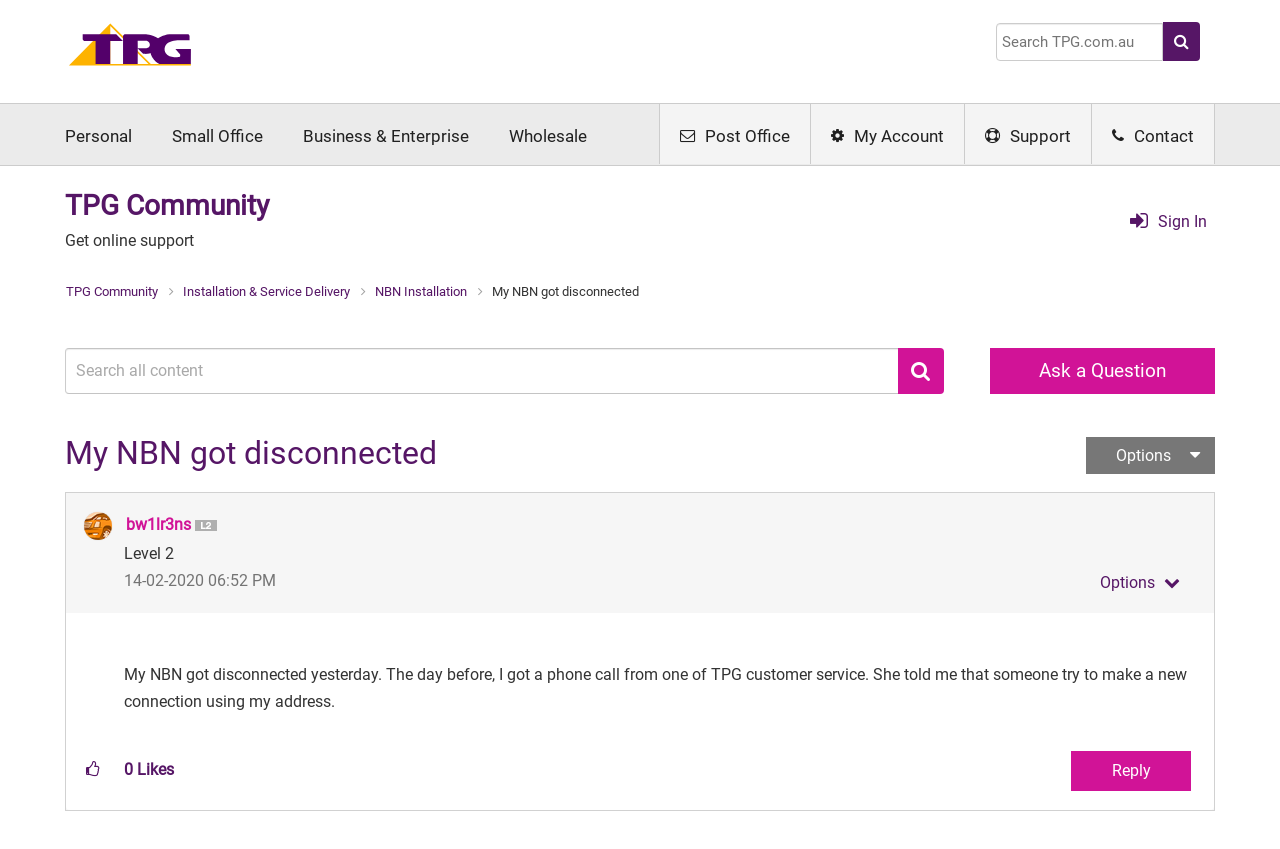Using the information in the image, could you please answer the following question in detail:
What is the purpose of the textbox at the top right corner?

The textbox at the top right corner has a bounding box coordinate of [0.778, 0.027, 0.909, 0.072] and is accompanied by a search button with a magnifying glass icon. This suggests that the purpose of the textbox is to allow users to search for something on the webpage.